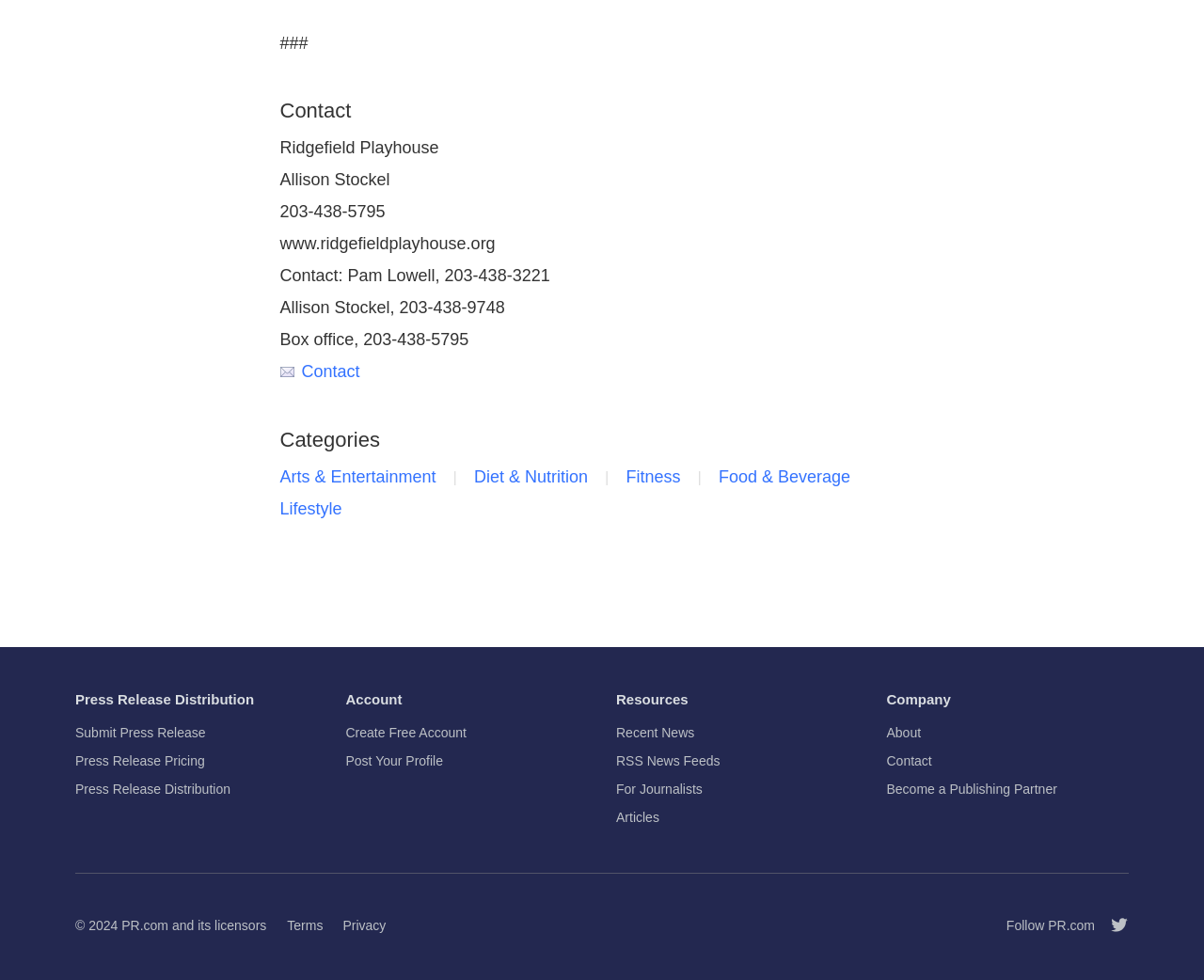What is the phone number of the box office?
Using the visual information, answer the question in a single word or phrase.

203-438-5795